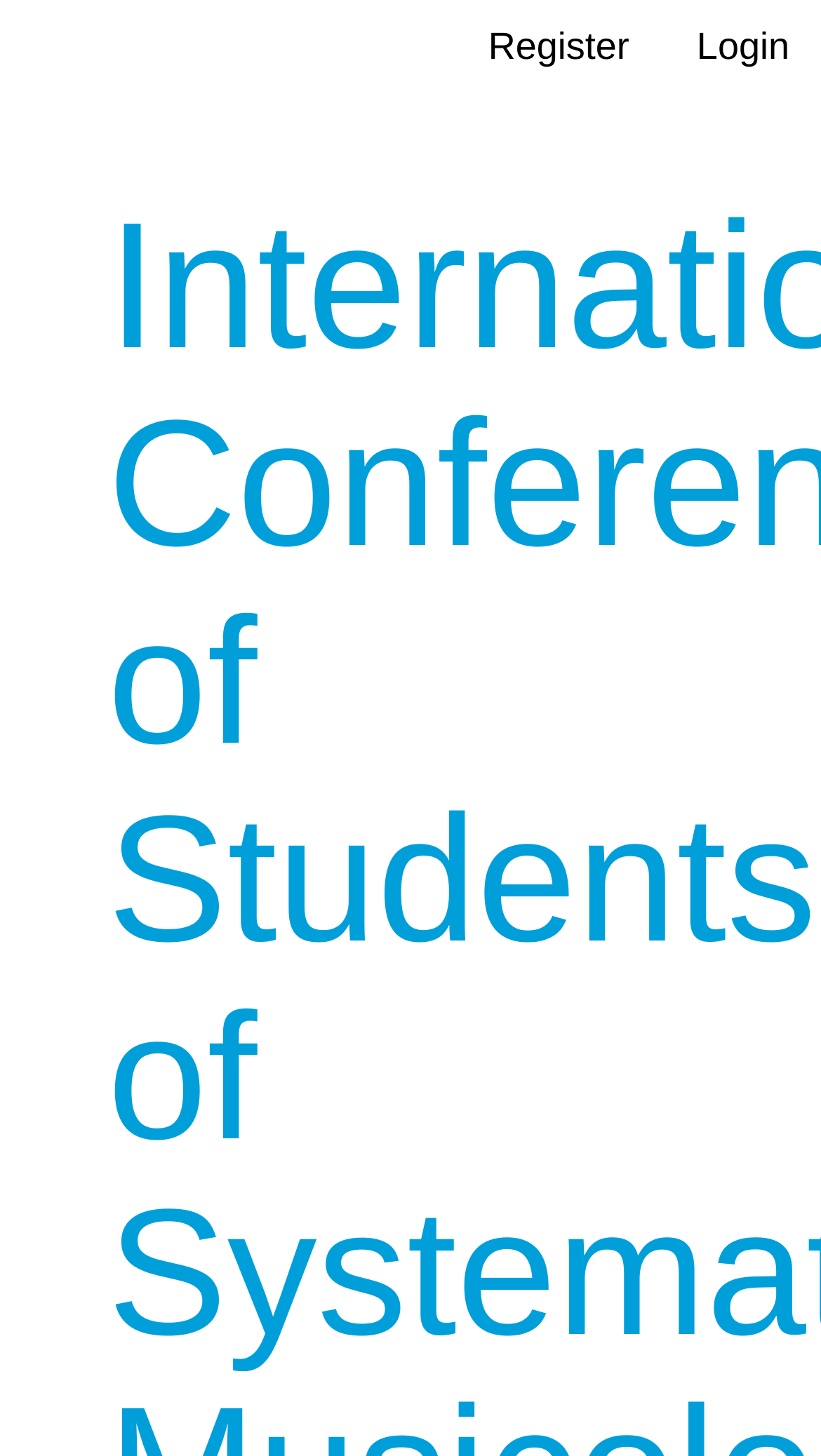Give a succinct answer to this question in a single word or phrase: 
Is the navigation menu expanded?

No